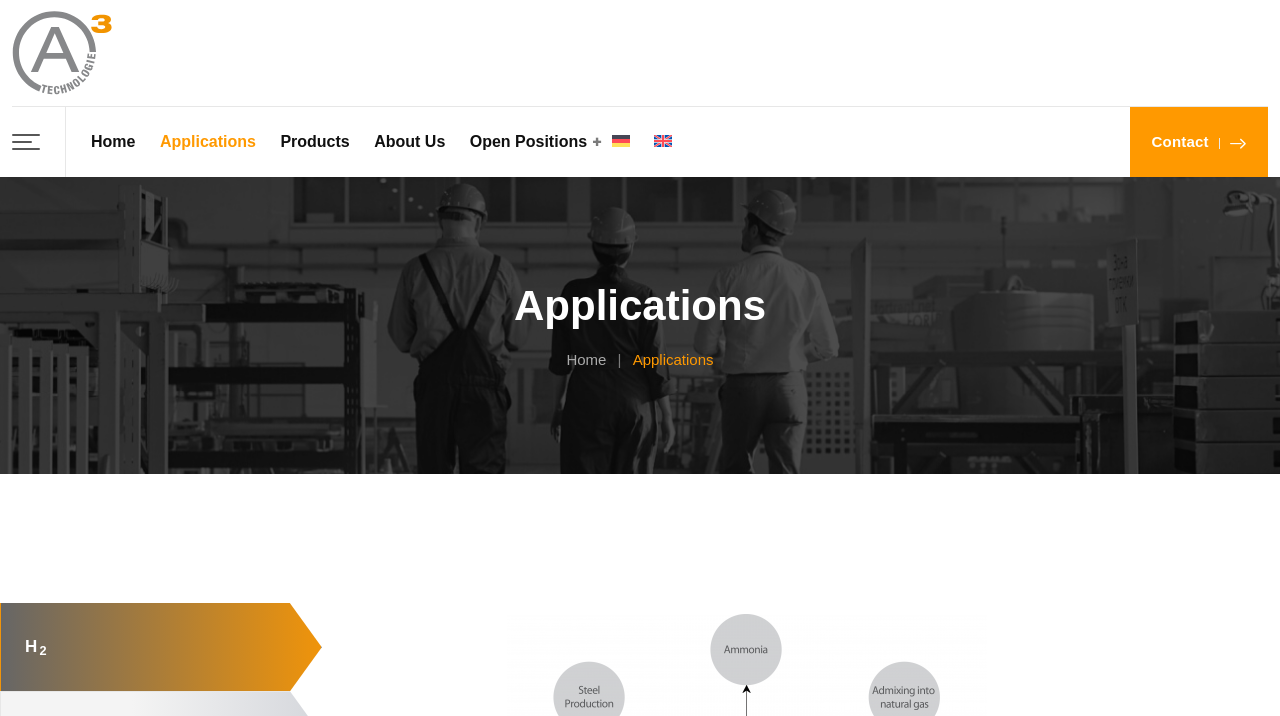Answer the following in one word or a short phrase: 
What is the name of the company?

AAA-Technologie GmbH